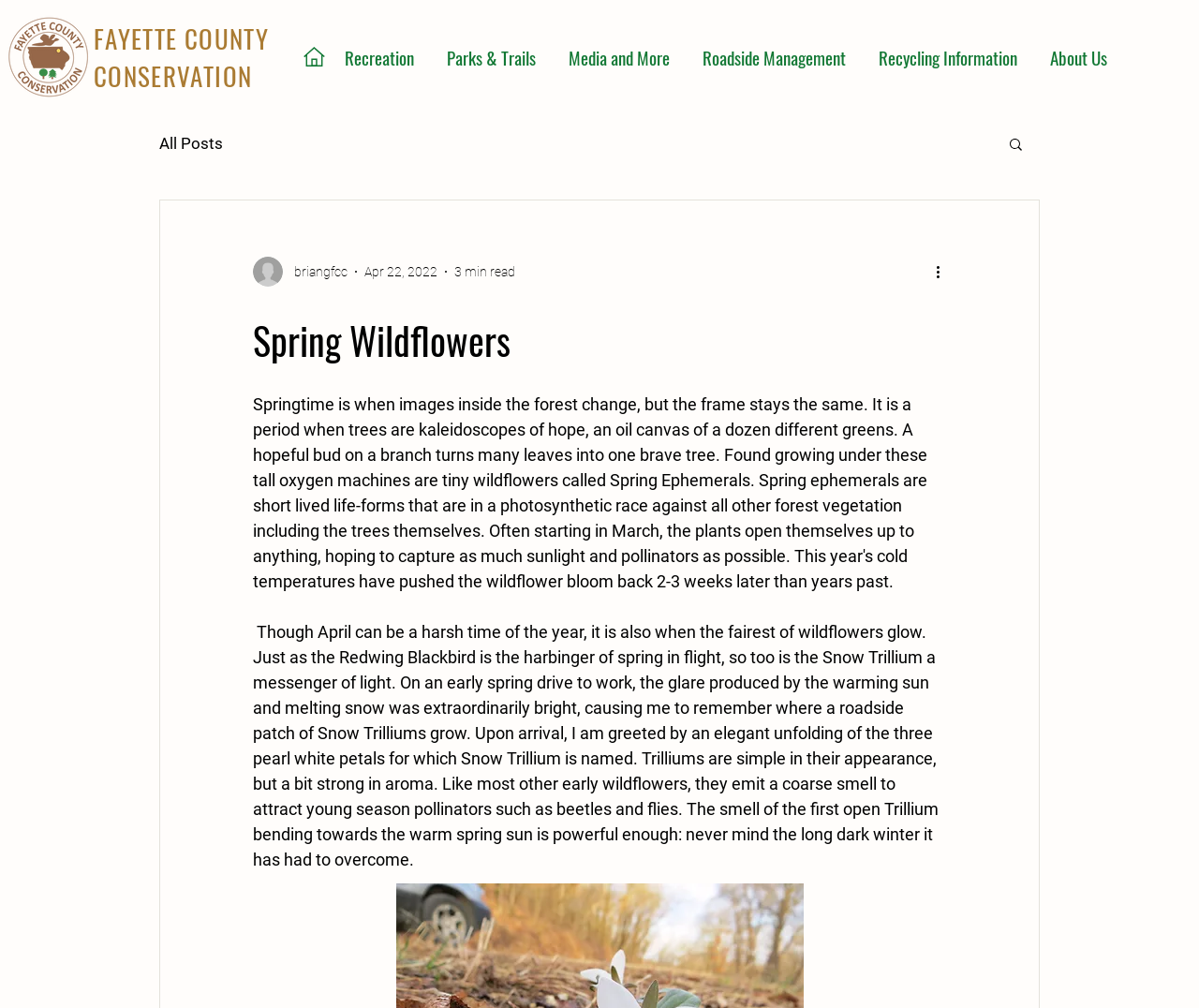Please identify the bounding box coordinates of the element I need to click to follow this instruction: "Go to Recreation".

[0.271, 0.037, 0.357, 0.076]